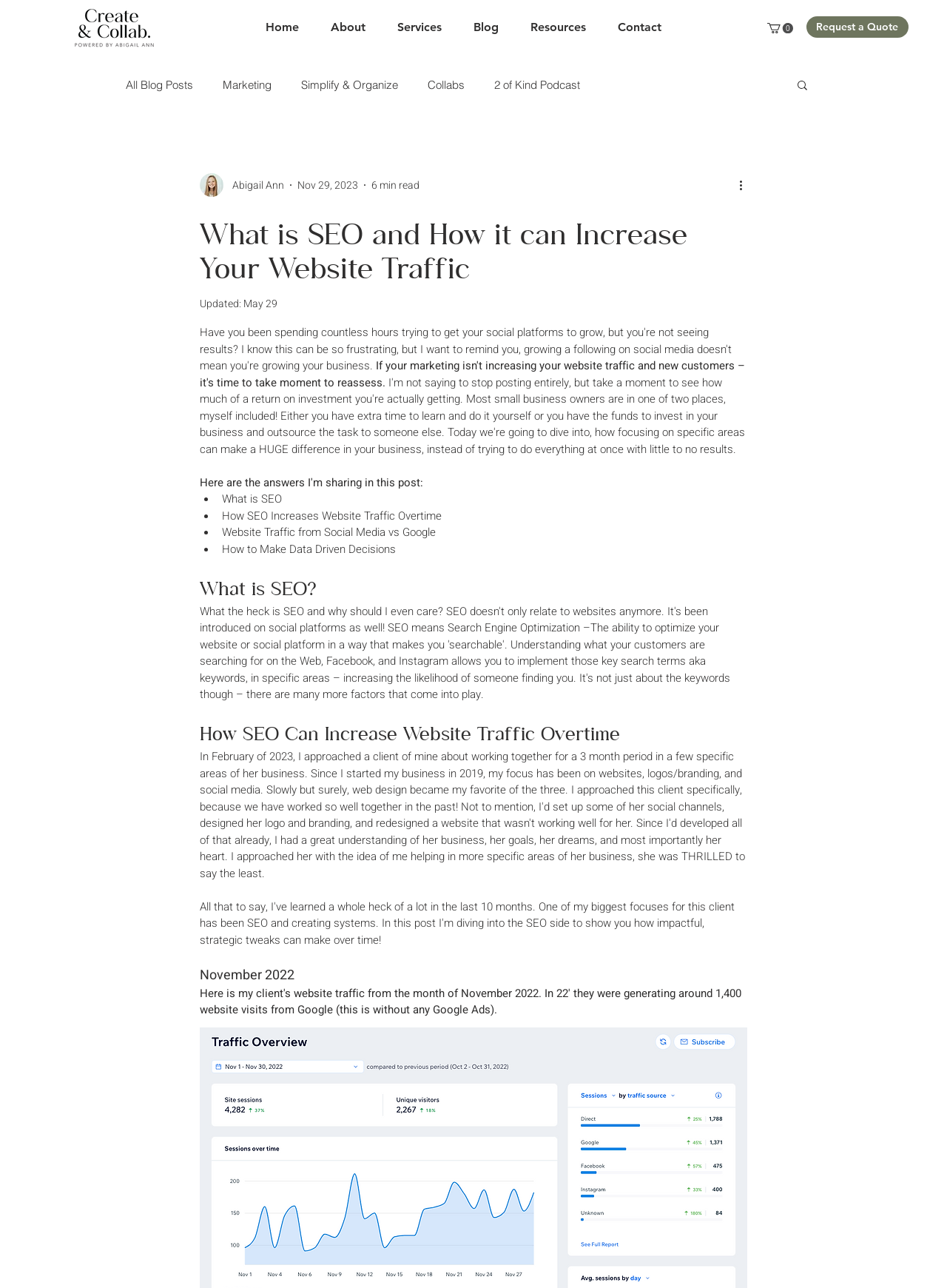Provide the bounding box coordinates for the UI element that is described by this text: "All Blog Posts". The coordinates should be in the form of four float numbers between 0 and 1: [left, top, right, bottom].

[0.133, 0.06, 0.204, 0.071]